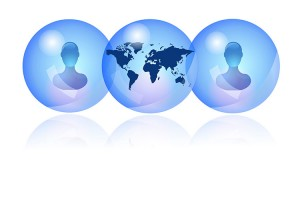Provide a single word or phrase to answer the given question: 
What is symbolized by the abstract human silhouettes?

Individual users